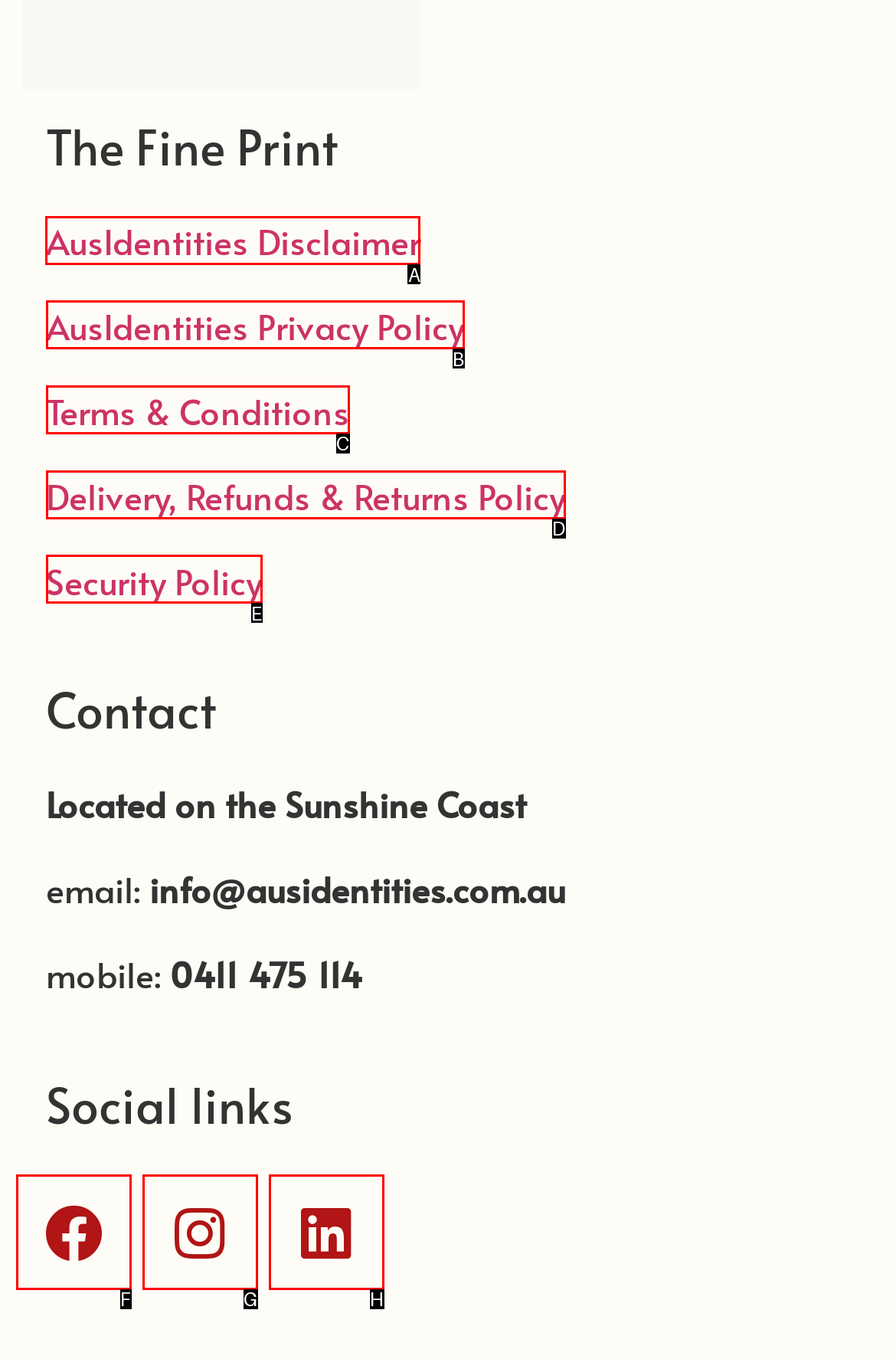Point out the correct UI element to click to carry out this instruction: View AusIdentities Disclaimer
Answer with the letter of the chosen option from the provided choices directly.

A